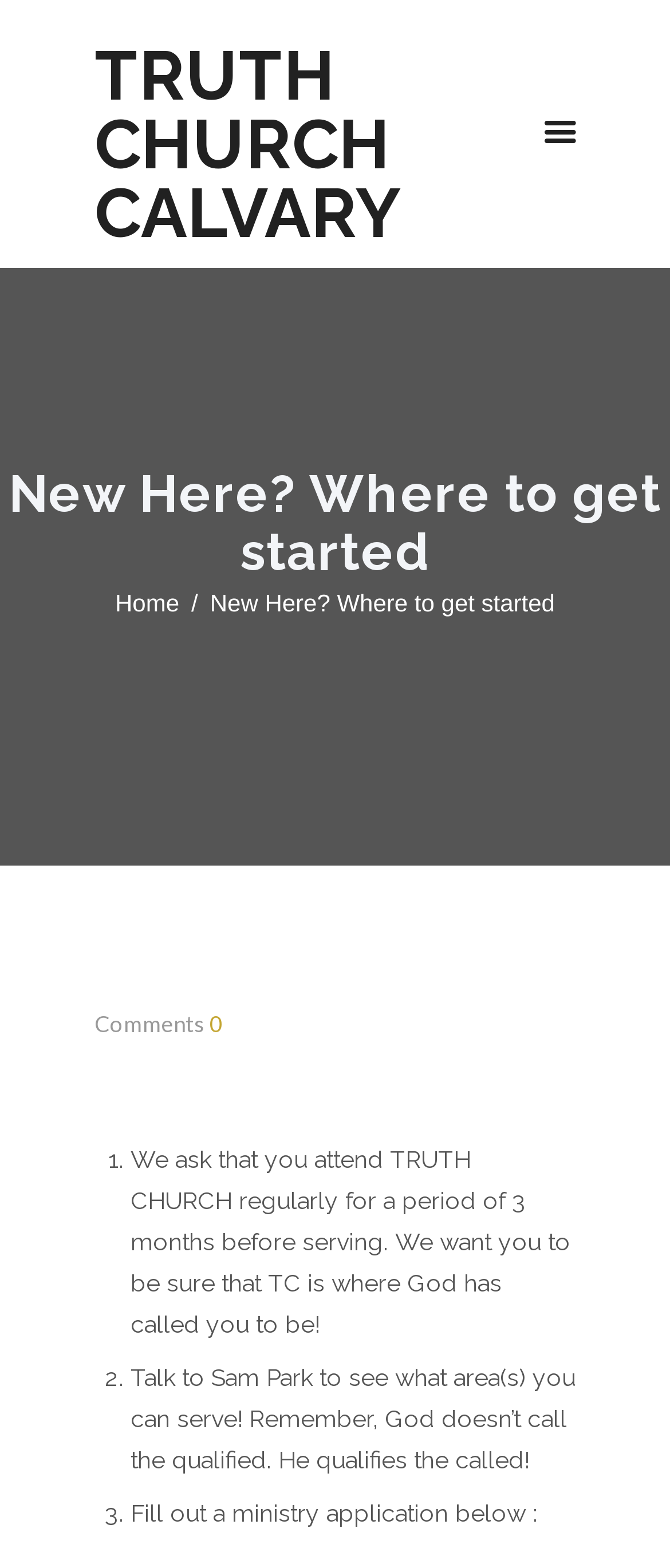Can you find the bounding box coordinates for the UI element given this description: "Home"? Provide the coordinates as four float numbers between 0 and 1: [left, top, right, bottom].

[0.172, 0.372, 0.268, 0.398]